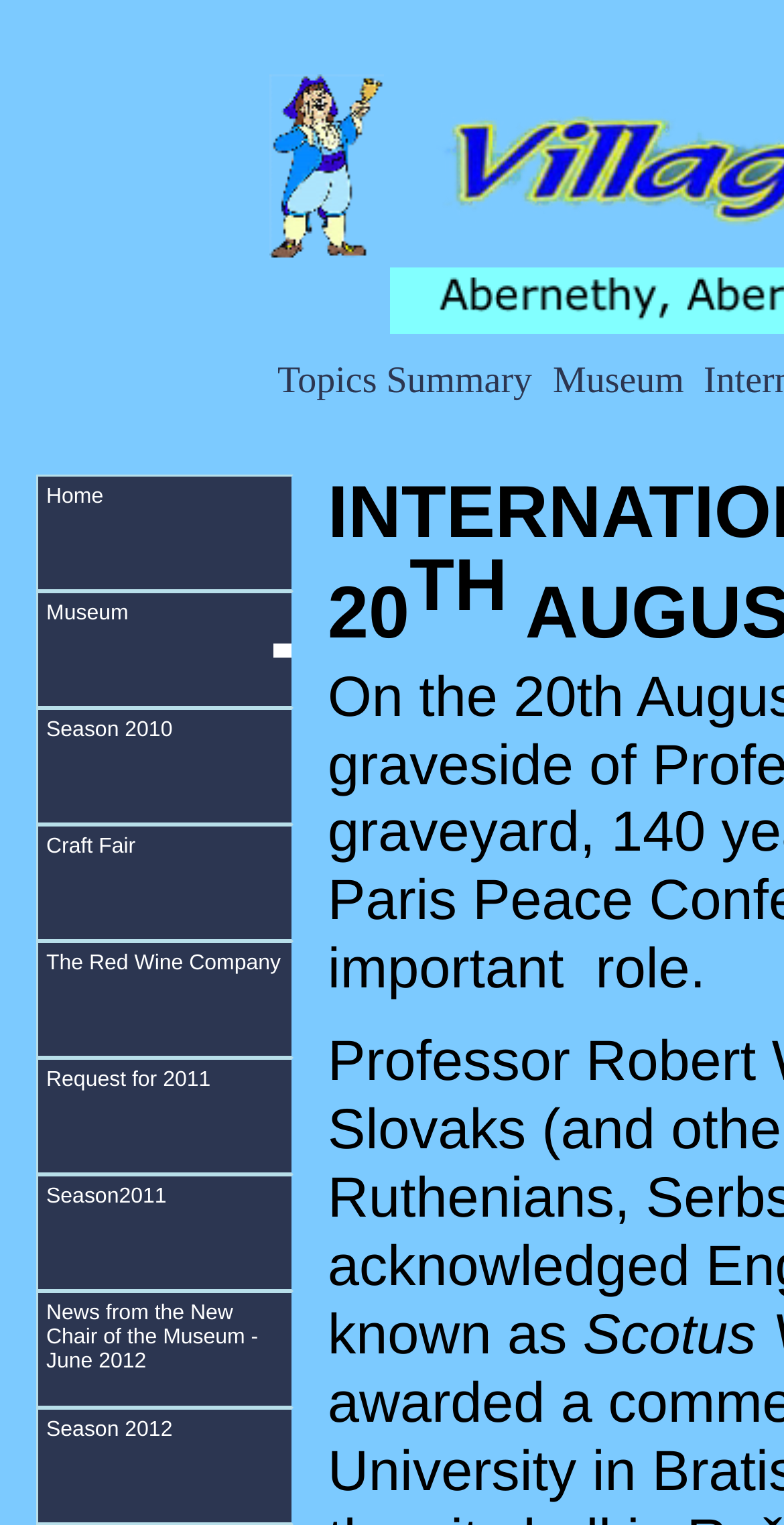Please locate the clickable area by providing the bounding box coordinates to follow this instruction: "check craft fair details".

[0.046, 0.541, 0.374, 0.617]